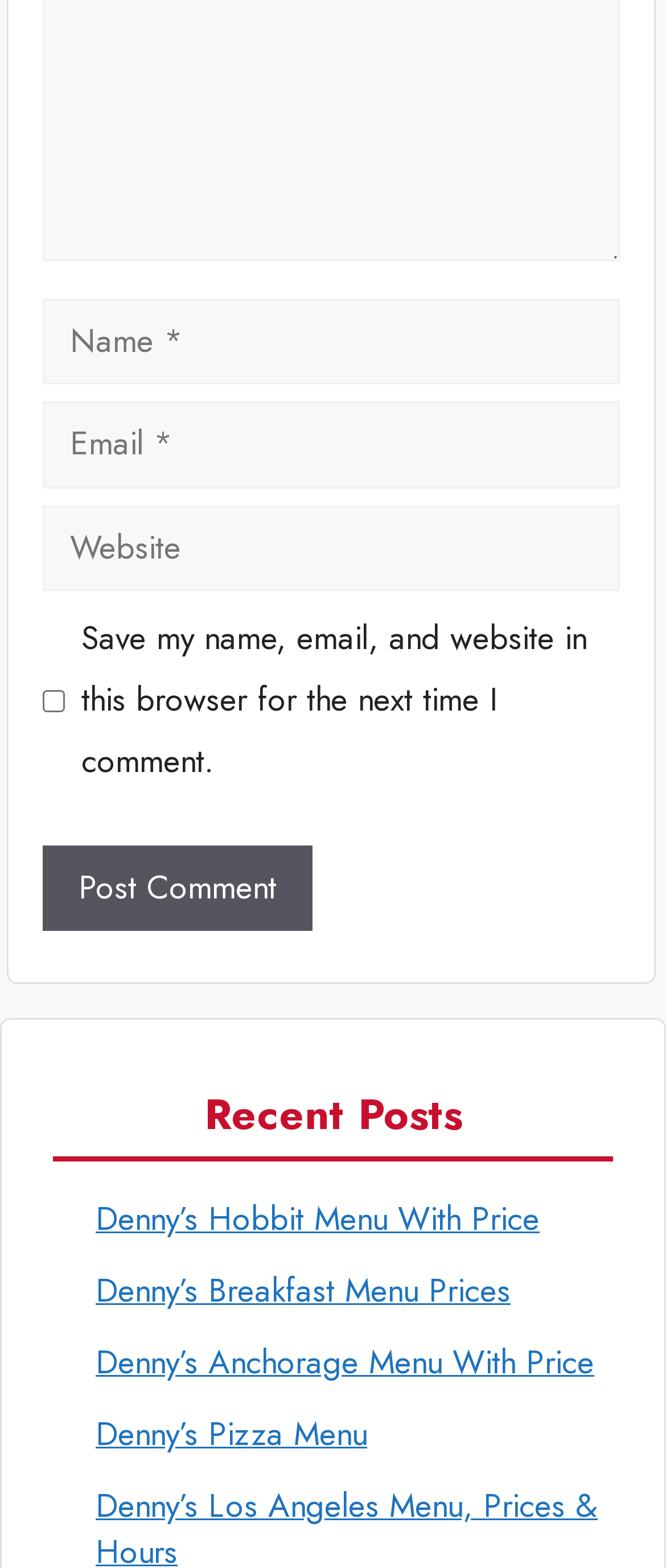Please find the bounding box for the following UI element description. Provide the coordinates in (top-left x, top-left y, bottom-right x, bottom-right y) format, with values between 0 and 1: parent_node: Comment name="author" placeholder="Name *"

[0.064, 0.19, 0.931, 0.245]